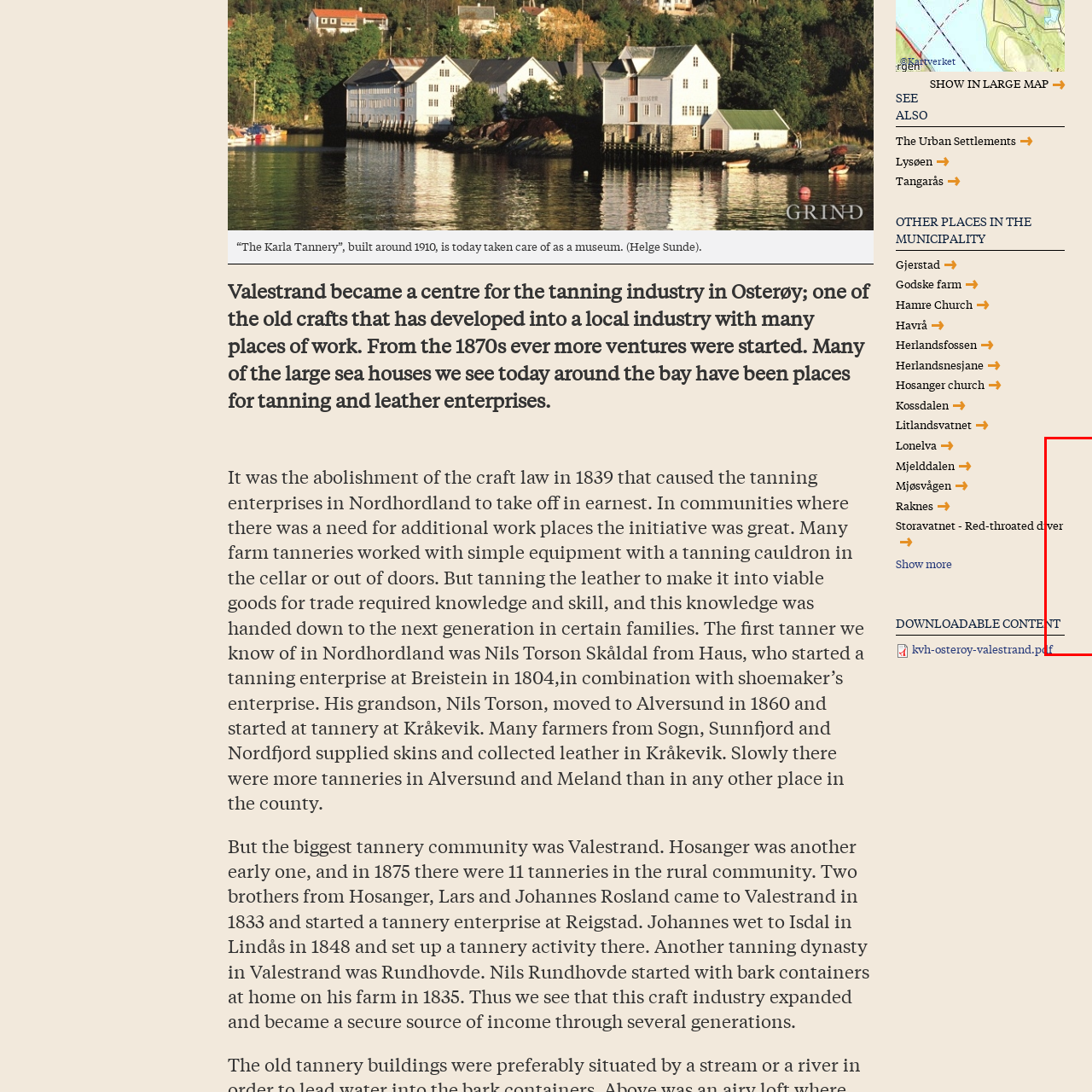Look at the photo within the red outline and describe it thoroughly.

The image likely depicts a graphical element or icon related to downloadable content, specifically a PDF download option, as indicated by its presence in the context of the surrounding text. This section includes links to additional resources about Valestrand, a historical area notable for its tanning industry. The content suggests a focus on the region's cultural heritage, including notable sites and historical developments within the tanning trade dating back to the 19th century. The area is identified as significant for its contributions to local industry, particularly in leather production. The layout also features elements that encourage users to explore further information about Valestrand and its surrounding attractions.